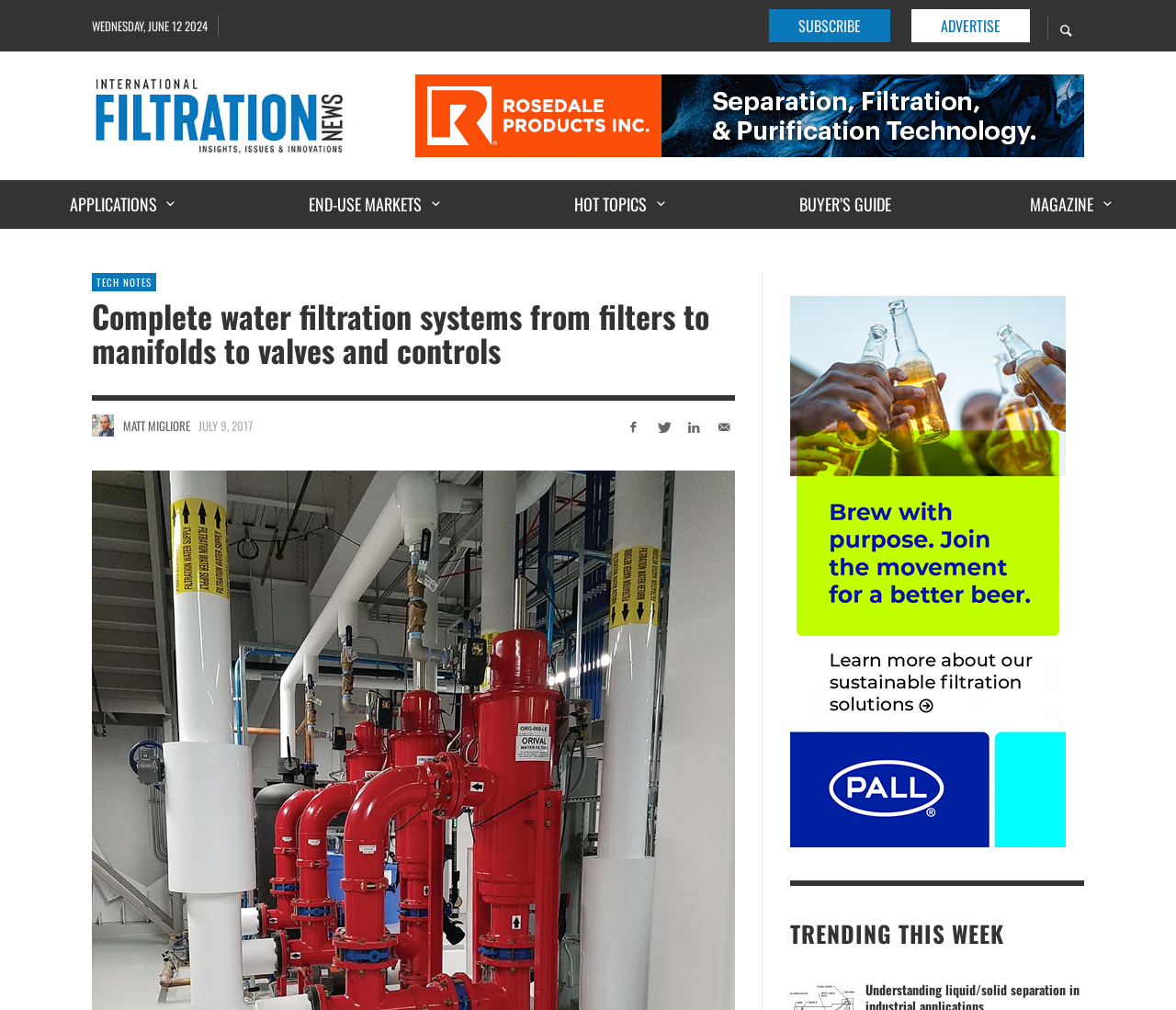Pinpoint the bounding box coordinates of the element to be clicked to execute the instruction: "Subscribe to the newsletter".

[0.654, 0.009, 0.757, 0.042]